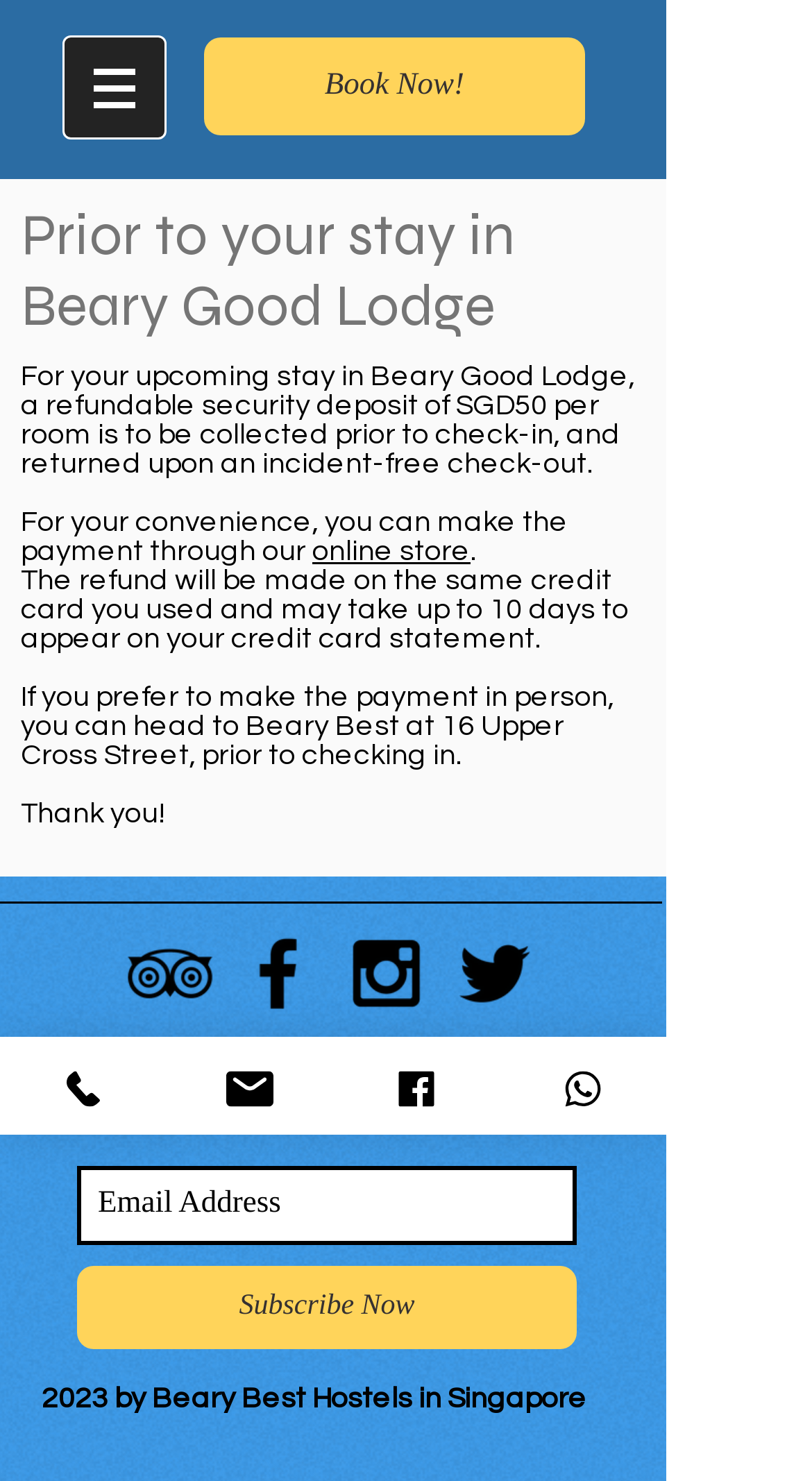Explain the webpage's design and content in an elaborate manner.

This webpage is about payment information for Beary Hostels. At the top, there is a navigation menu labeled "Site" with a button that has a popup menu. Below the navigation menu, there is a prominent "Book Now!" link. 

The main content of the page is divided into sections. The first section has a heading that reads "Prior to your stay in Beary Good Lodge" and provides information about a refundable security deposit required for check-in. The text explains that the deposit can be paid online or in person at Beary Best. 

Below this section, there is a list of social media links, including Trip Advisor, Facebook, Instagram, and Twitter, each accompanied by an image of the respective social media platform's logo. 

To the right of the social media links, there is a region labeled "Slideshow" that contains a call-to-action to join a mailing list. This section includes a text box to input an email address and a "Subscribe Now" button.

At the bottom of the page, there is a section with links to contact Beary Hostels through phone, email, Facebook, and WhatsApp, each accompanied by an image. The page ends with a copyright notice that reads "2023 by Beary Best Hostels in Singapore".